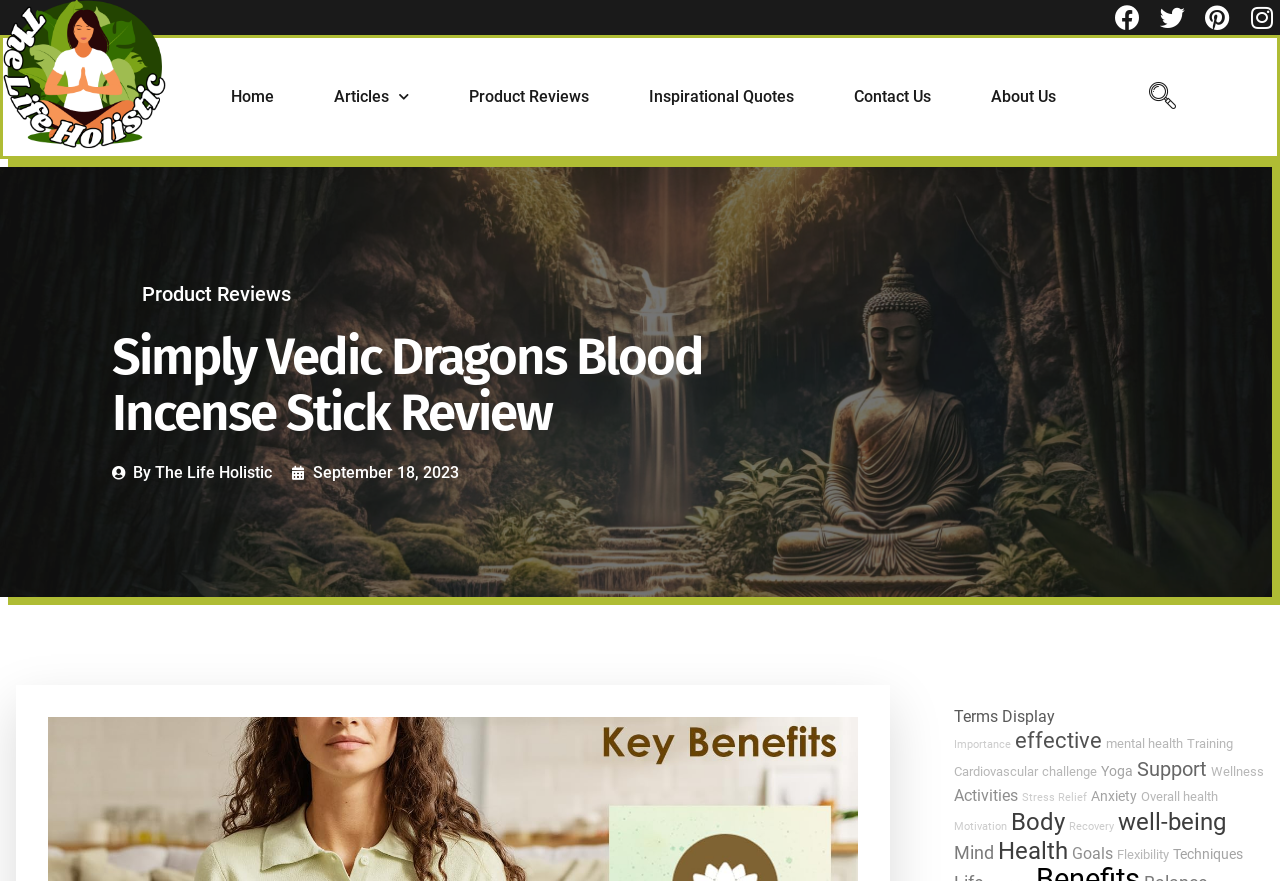Summarize the webpage in an elaborate manner.

This webpage is a review of Simply Vedic Dragons Blood Incense Sticks, a product designed to elevate one's senses and reduce anxiety. At the top right corner, there are four social media links: Facebook, Twitter, Pinterest, and Instagram. Below these links, there is a navigation menu with links to Home, Articles, Product Reviews, Inspirational Quotes, Contact Us, and About Us.

The main content of the webpage is a review article titled "Simply Vedic Dragons Blood Incense Stick Review" by The Life Holistic, dated September 18, 2023. The article is positioned in the middle of the page, with the title and author information displayed prominently.

On the right side of the page, there is a section with various links related to wellness and self-improvement, including Importance, effective, mental health, Training, Cardiovascular, challenge, Yoga, Support, Wellness, Activities, Stress Relief, Anxiety, Overall health, Motivation, Body, Recovery, well-being, Mind, Health, Goals, Flexibility, and Techniques. These links are arranged in a vertical list, with some of them positioned closer to the top and others towards the bottom of the page.

At the bottom of the page, there is a small section with a static text "Terms Display" and a few links below it.